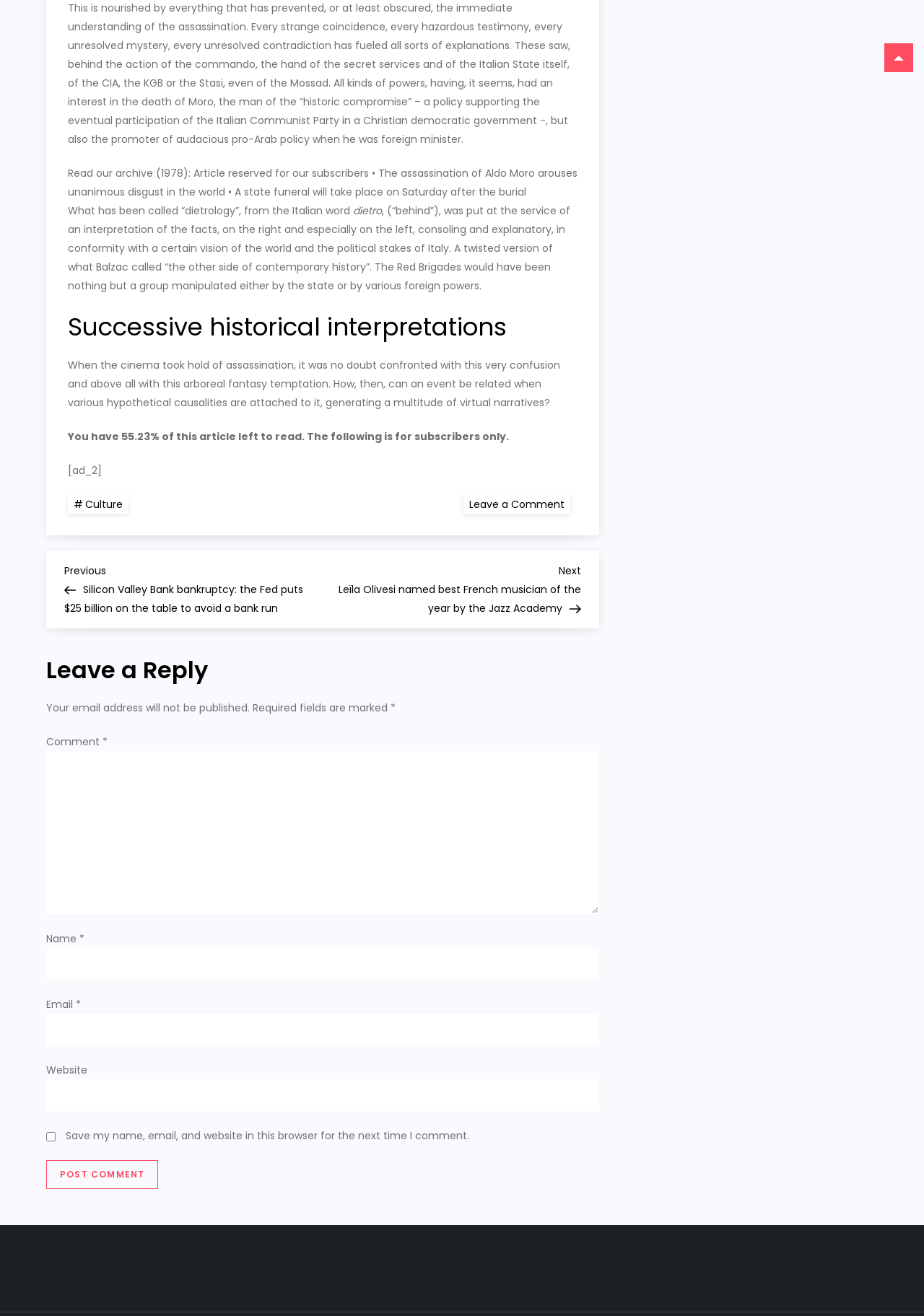Please find the bounding box coordinates for the clickable element needed to perform this instruction: "Post the comment".

[0.05, 0.882, 0.171, 0.903]